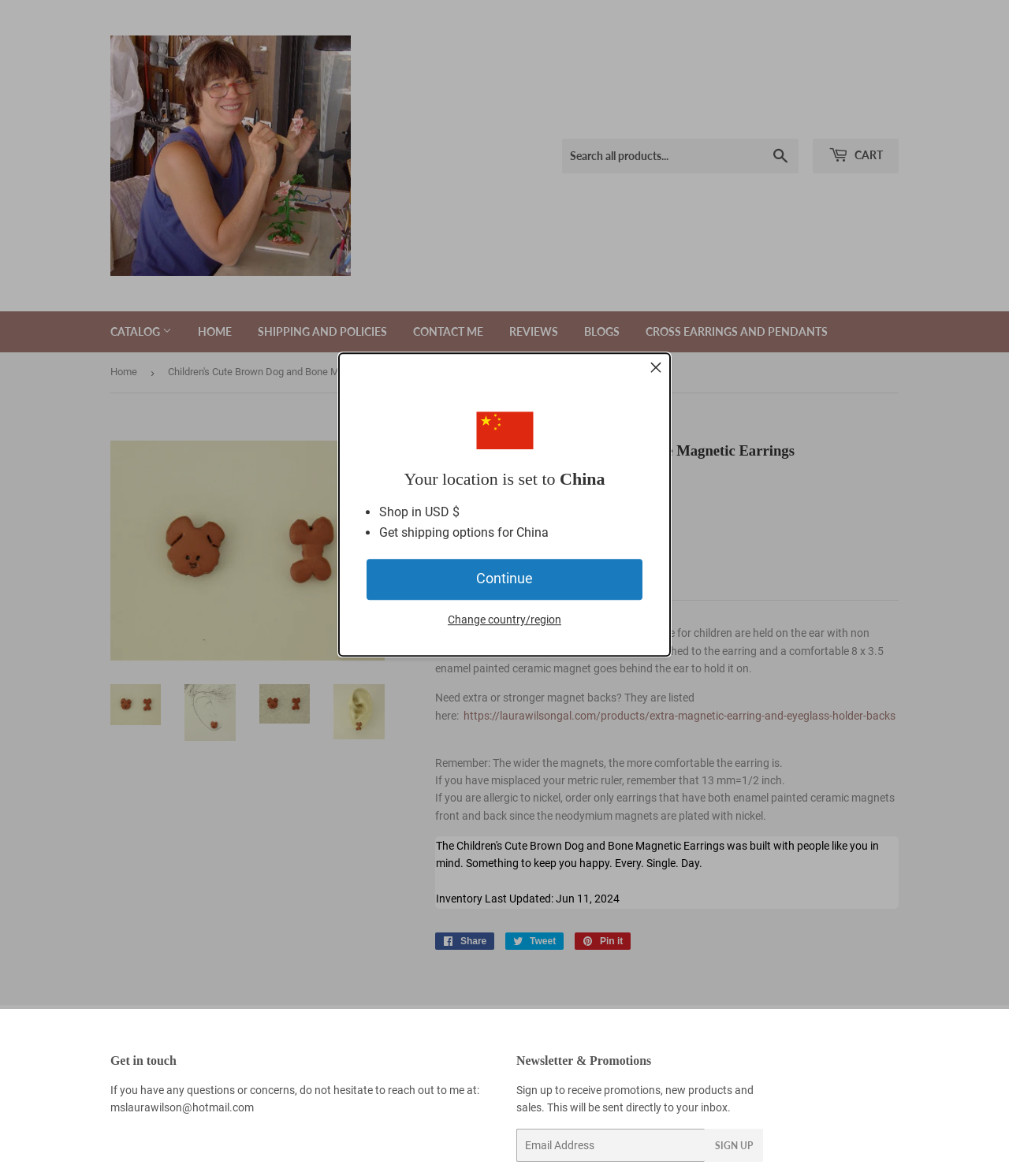Using the information from the screenshot, answer the following question thoroughly:
What is the purpose of the 'ADD TO CART' button?

I found the purpose of the 'ADD TO CART' button by analyzing the context in which the button is used. The button is located near the product description and price, and its text content is 'ADD TO CART', which suggests that its purpose is to add the item to the cart.